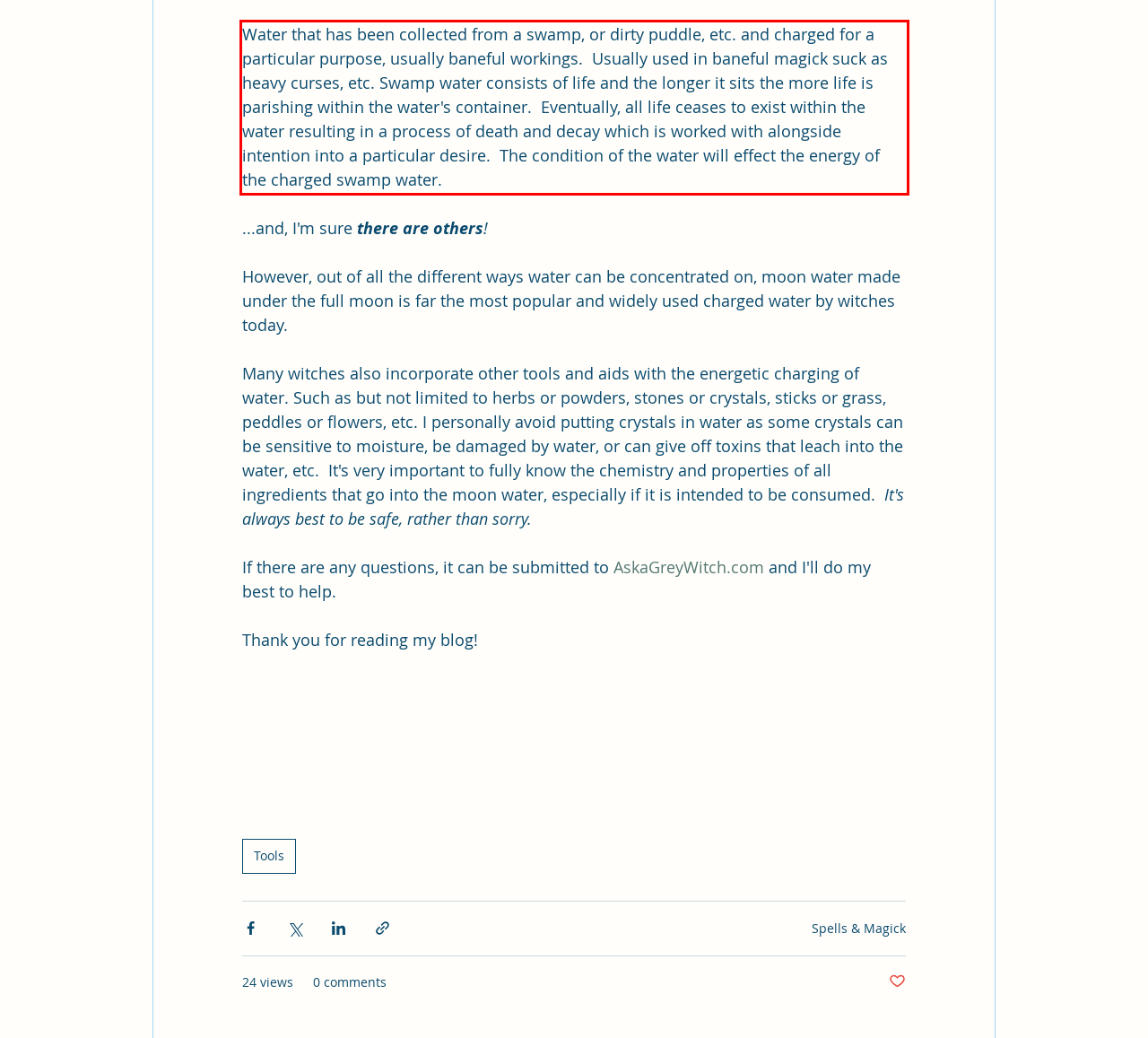Using the provided screenshot of a webpage, recognize the text inside the red rectangle bounding box by performing OCR.

Water that has been collected from a swamp, or dirty puddle, etc. and charged for a particular purpose, usually baneful workings. Usually used in baneful magick suck as heavy curses, etc. Swamp water consists of life and the longer it sits the more life is parishing within the water's container. Eventually, all life ceases to exist within the water resulting in a process of death and decay which is worked with alongside intention into a particular desire. The condition of the water will effect the energy of the charged swamp water.